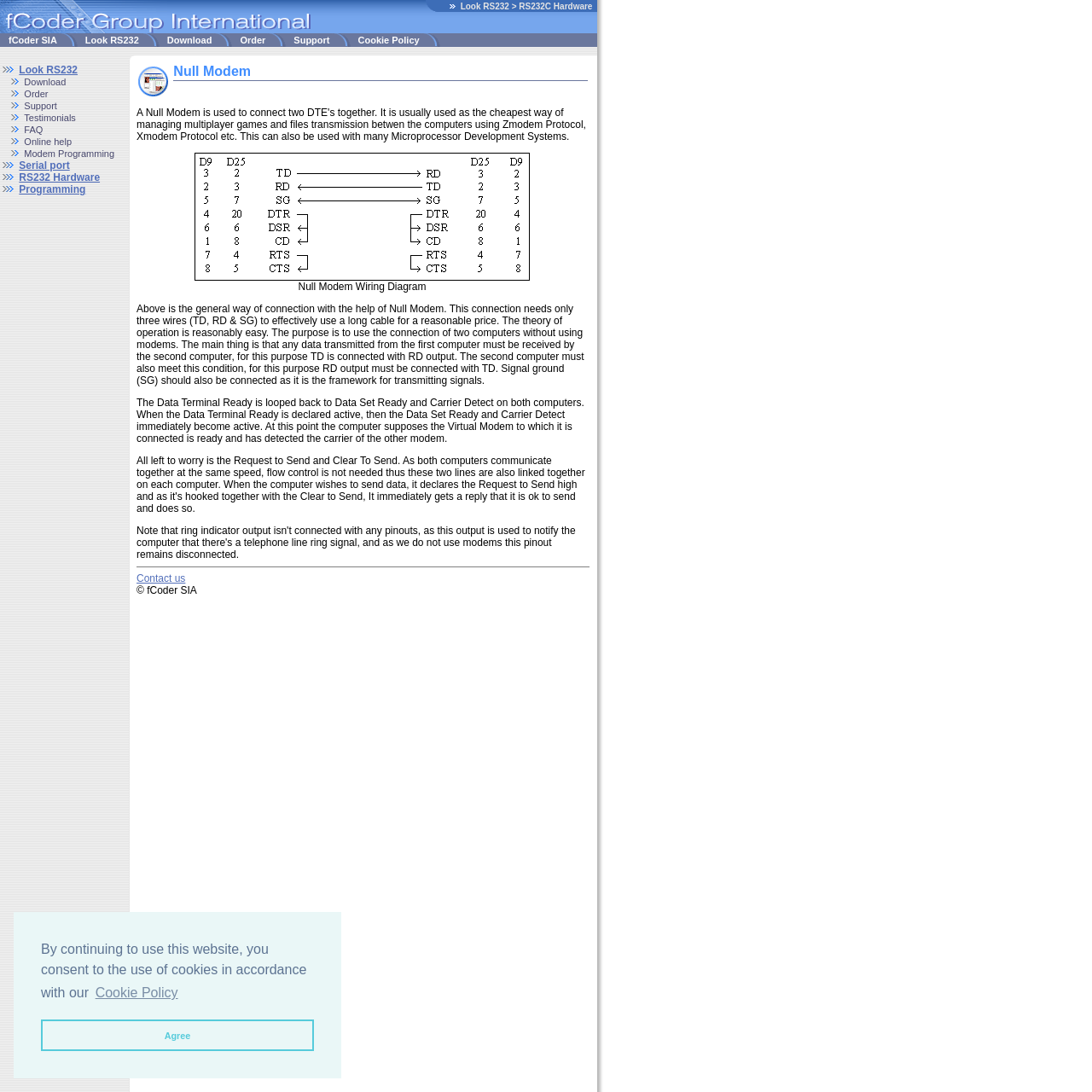Given the description Cookie Policy, predict the bounding box coordinates of the UI element. Ensure the coordinates are in the format (top-left x, top-left y, bottom-right x, bottom-right y) and all values are between 0 and 1.

[0.085, 0.898, 0.165, 0.921]